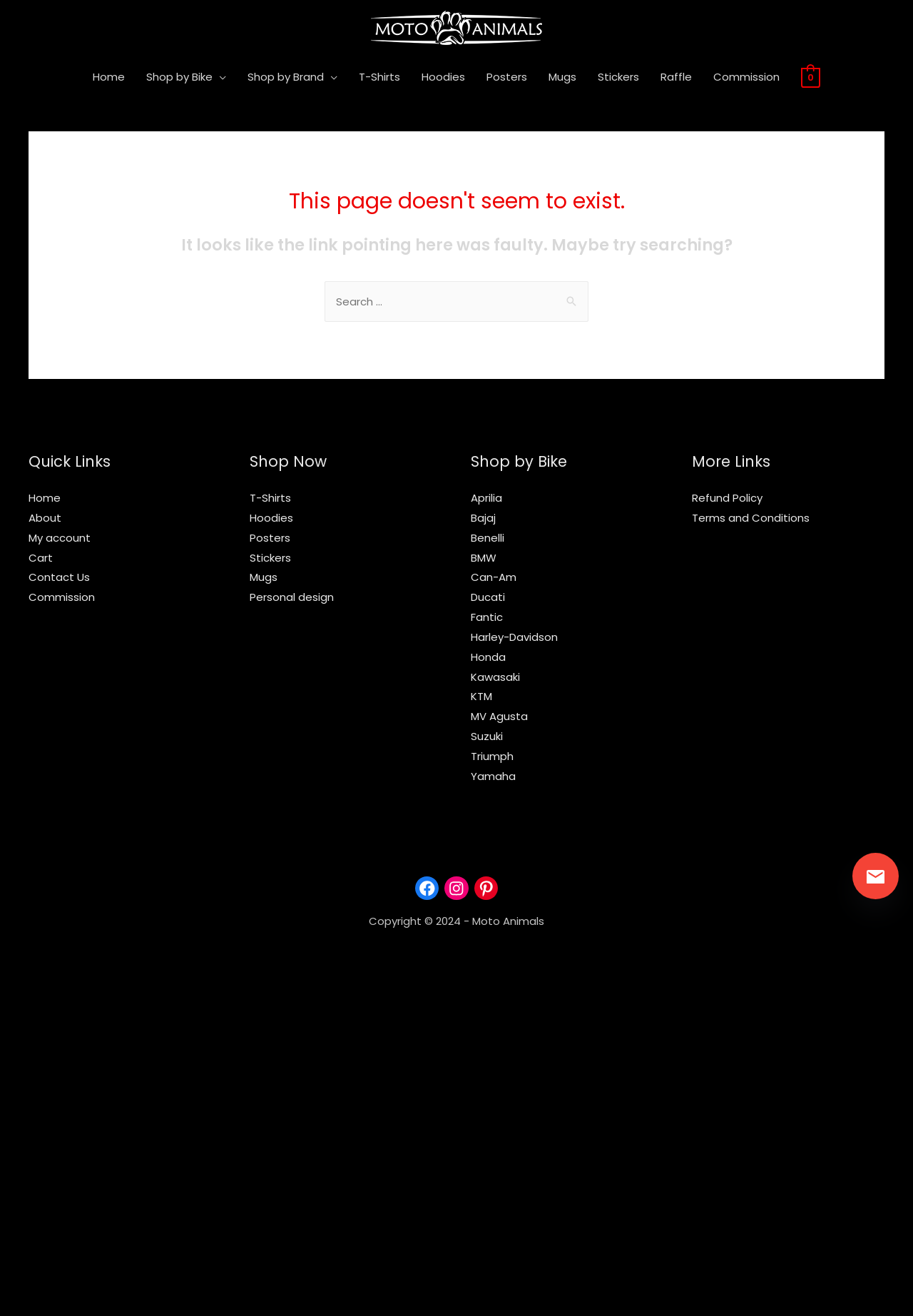Provide a short, one-word or phrase answer to the question below:
What is the purpose of the search box?

Search for products